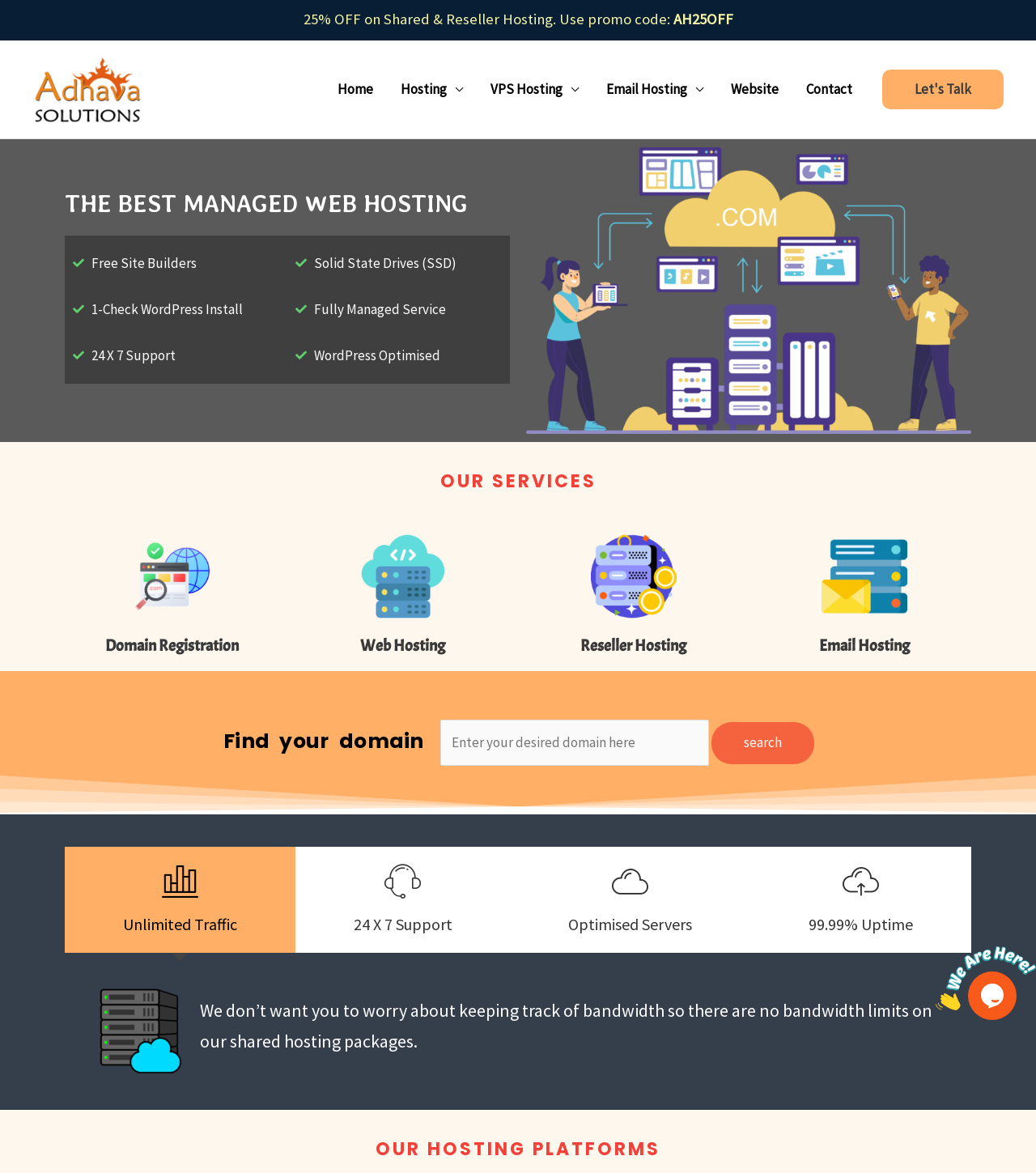Bounding box coordinates are specified in the format (top-left x, top-left y, bottom-right x, bottom-right y). All values are floating point numbers bounded between 0 and 1. Please provide the bounding box coordinate of the region this sentence describes: September 3, 2020

None